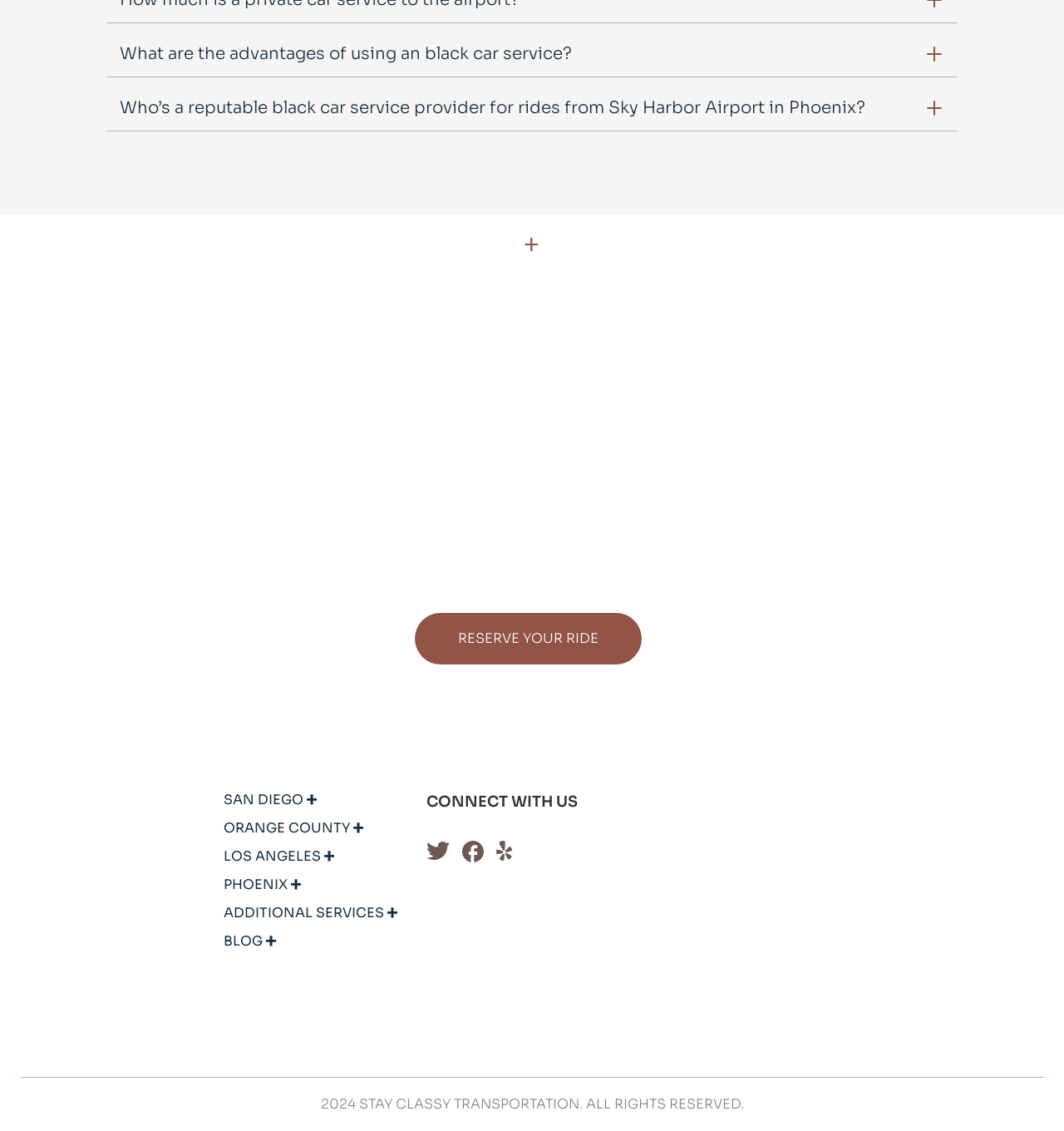Determine the bounding box coordinates of the element that should be clicked to execute the following command: "Follow the company on Twitter".

[0.4, 0.744, 0.422, 0.759]